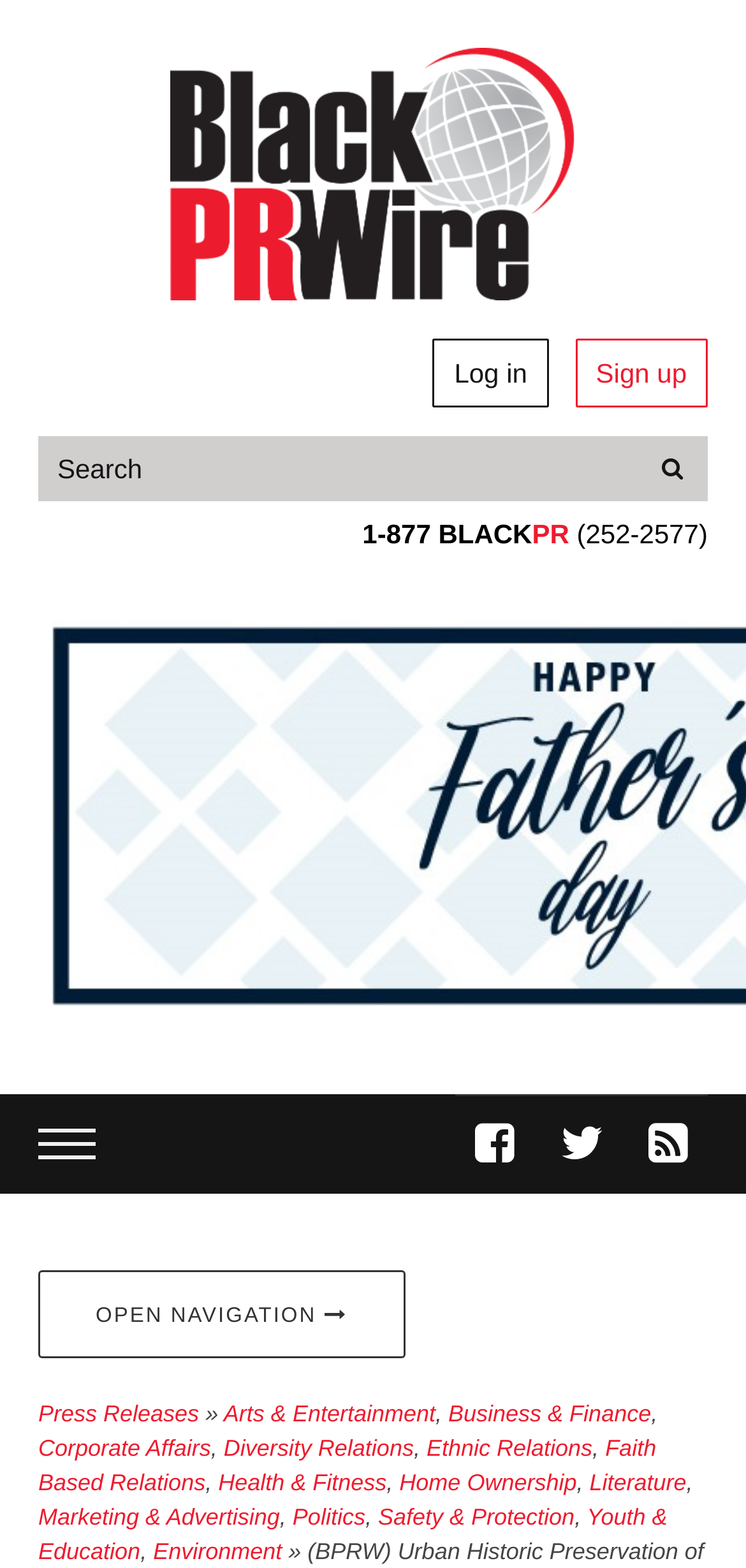How many categories are available in the navigation menu? Analyze the screenshot and reply with just one word or a short phrase.

14